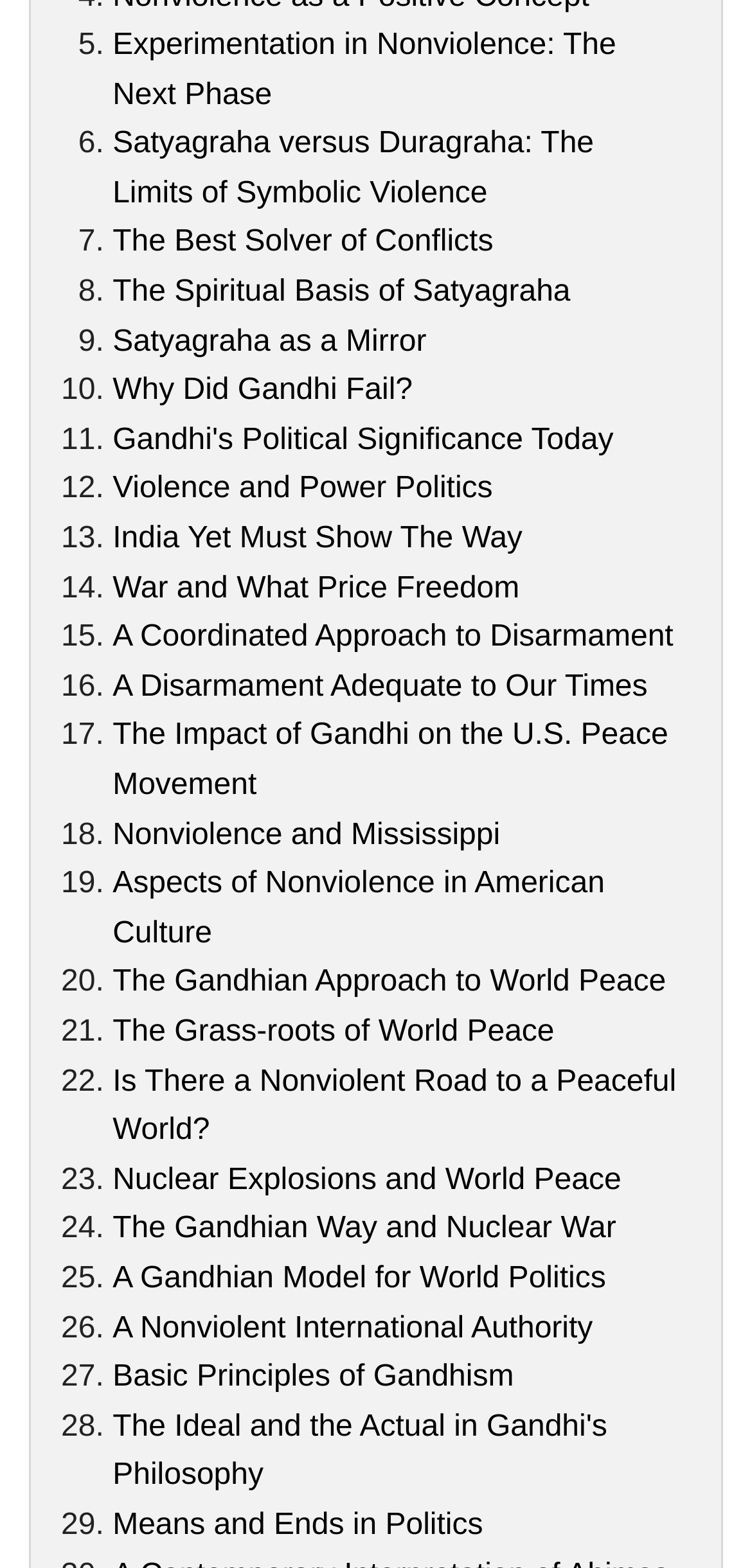What is the first article title?
From the screenshot, provide a brief answer in one word or phrase.

Experimentation in Nonviolence: The Next Phase